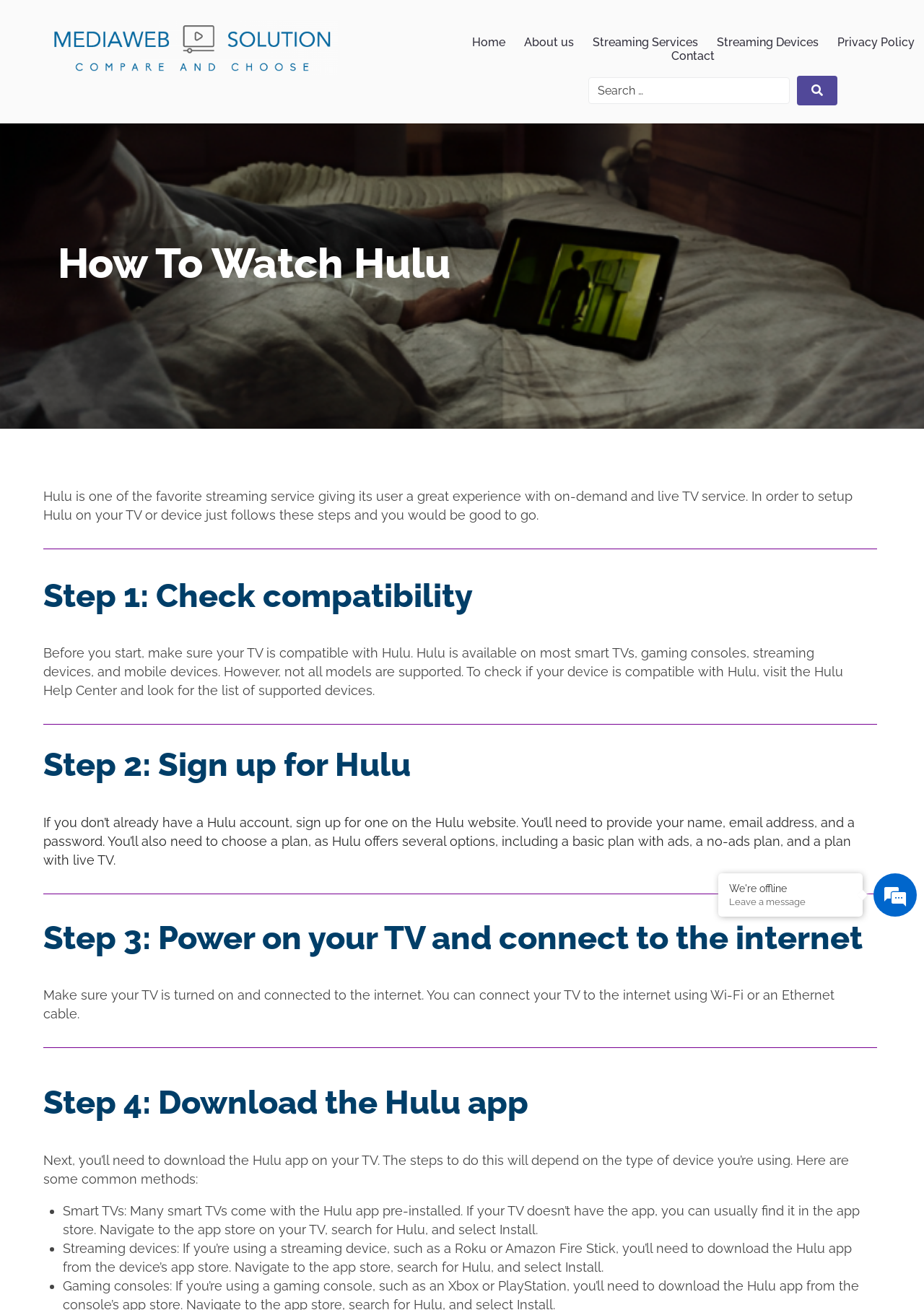Pinpoint the bounding box coordinates of the clickable area needed to execute the instruction: "learn about streaming services". The coordinates should be specified as four float numbers between 0 and 1, i.e., [left, top, right, bottom].

[0.631, 0.027, 0.765, 0.038]